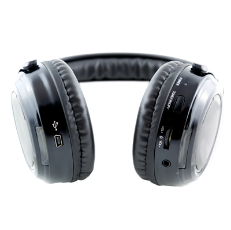Are the headphones rechargeable?
Kindly offer a comprehensive and detailed response to the question.

The caption states that the headphones are rechargeable, eliminating the hassle of wired connections and battery changes, which implies that they can be recharged.